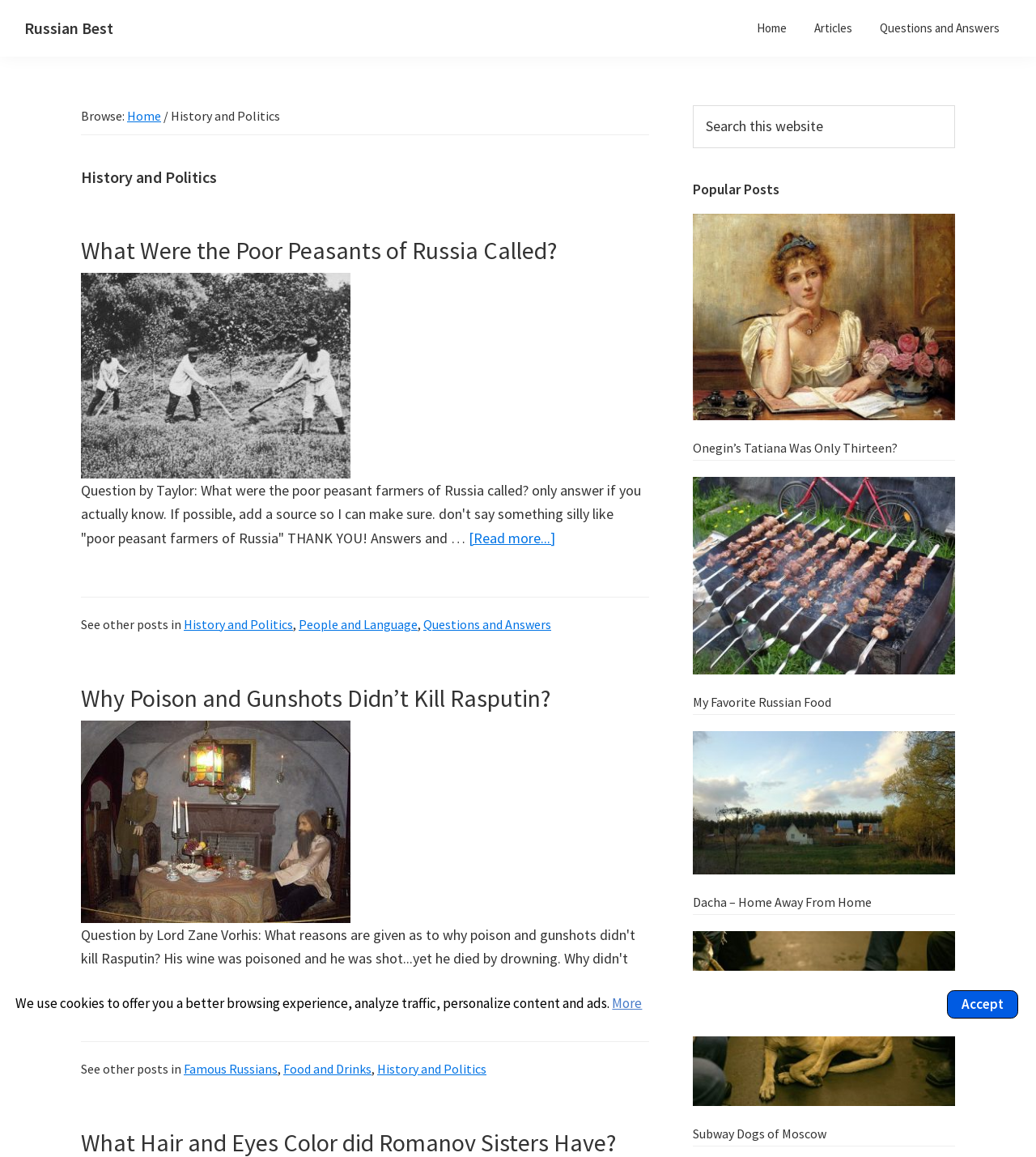Indicate the bounding box coordinates of the clickable region to achieve the following instruction: "Read more about What Were the Poor Peasants of Russia Called?."

[0.452, 0.455, 0.536, 0.475]